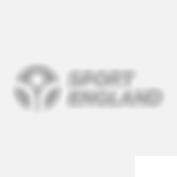Describe all the important aspects and features visible in the image.

The image features the logo of Sport England, a prominent organization dedicated to promoting and increasing participation in sports throughout England. The logo is designed in a simple, monochromatic style, highlighting the name "Sport England" alongside a symbol that represents unity and sport. This image likely appears in conjunction with content related to partnerships or endorsements, emphasizing Sport England's role in supporting community sports initiatives and programs.